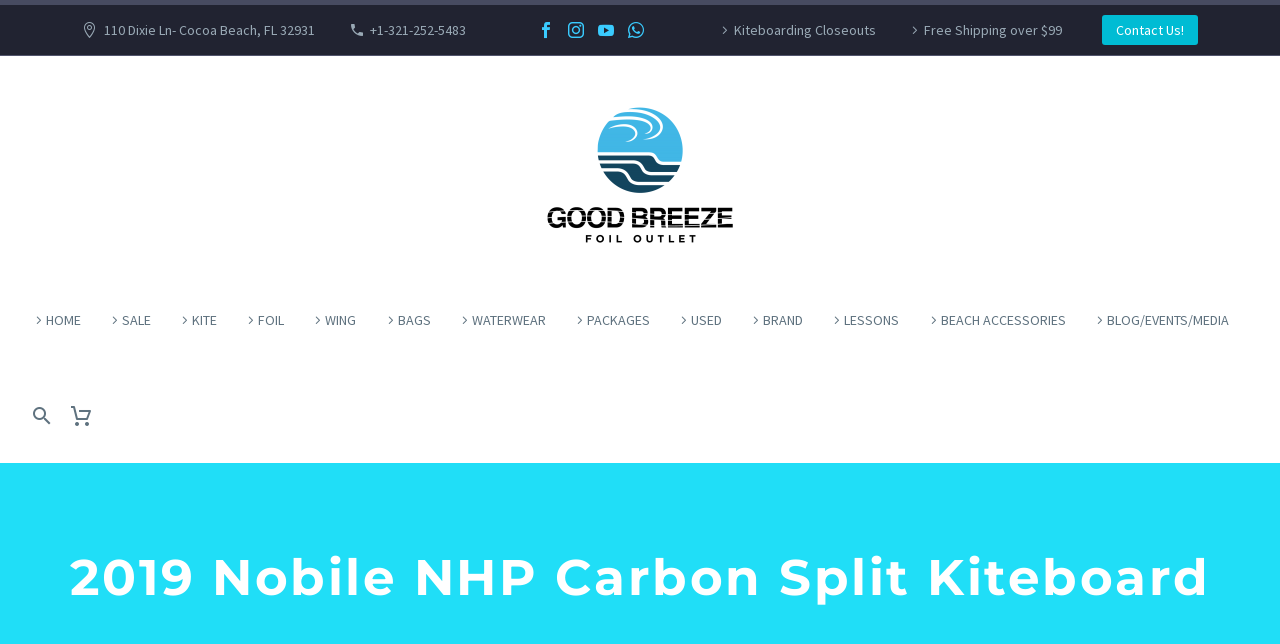How many navigation links are there?
Look at the image and provide a detailed response to the question.

I counted the number of link elements with text content, excluding the social media links and the contact us link, and found 12 navigation links.